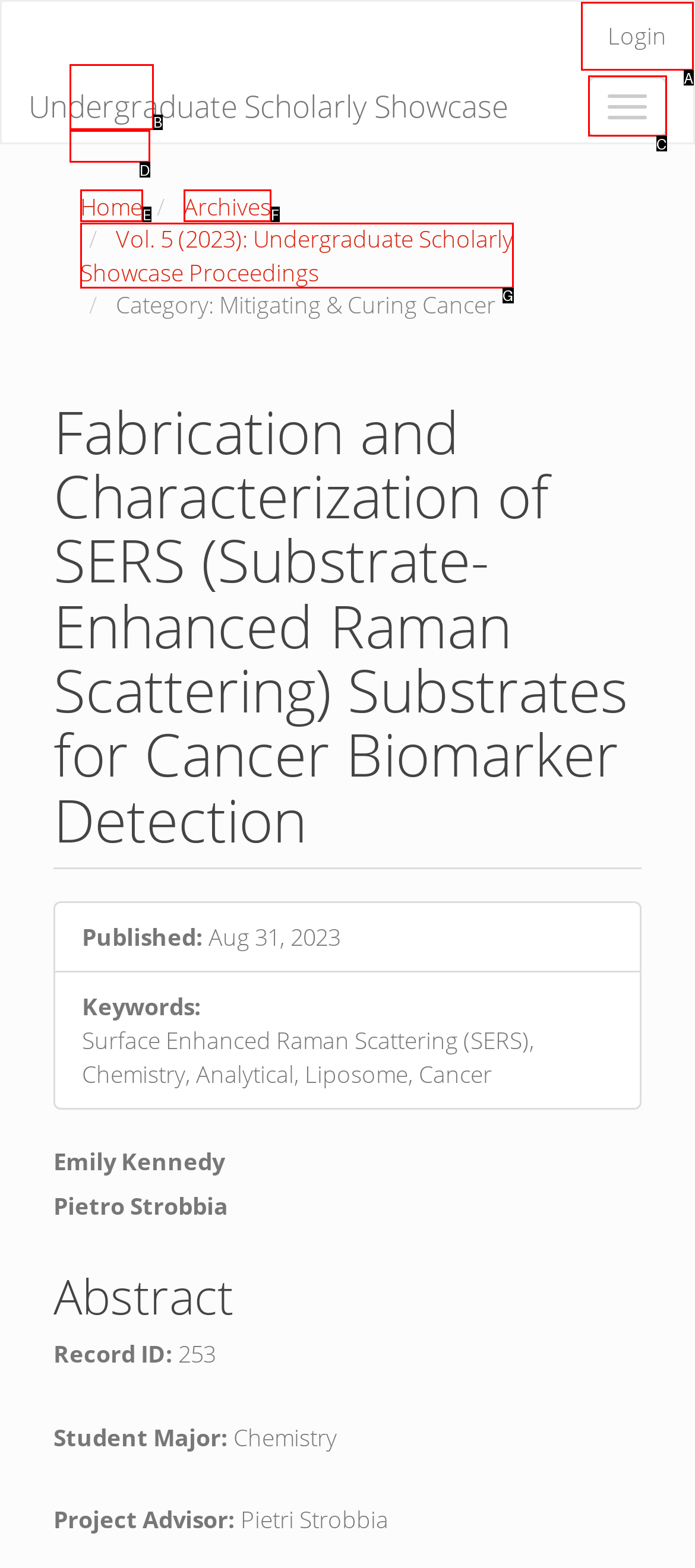From the given choices, identify the element that matches: Toggle navigation
Answer with the letter of the selected option.

C